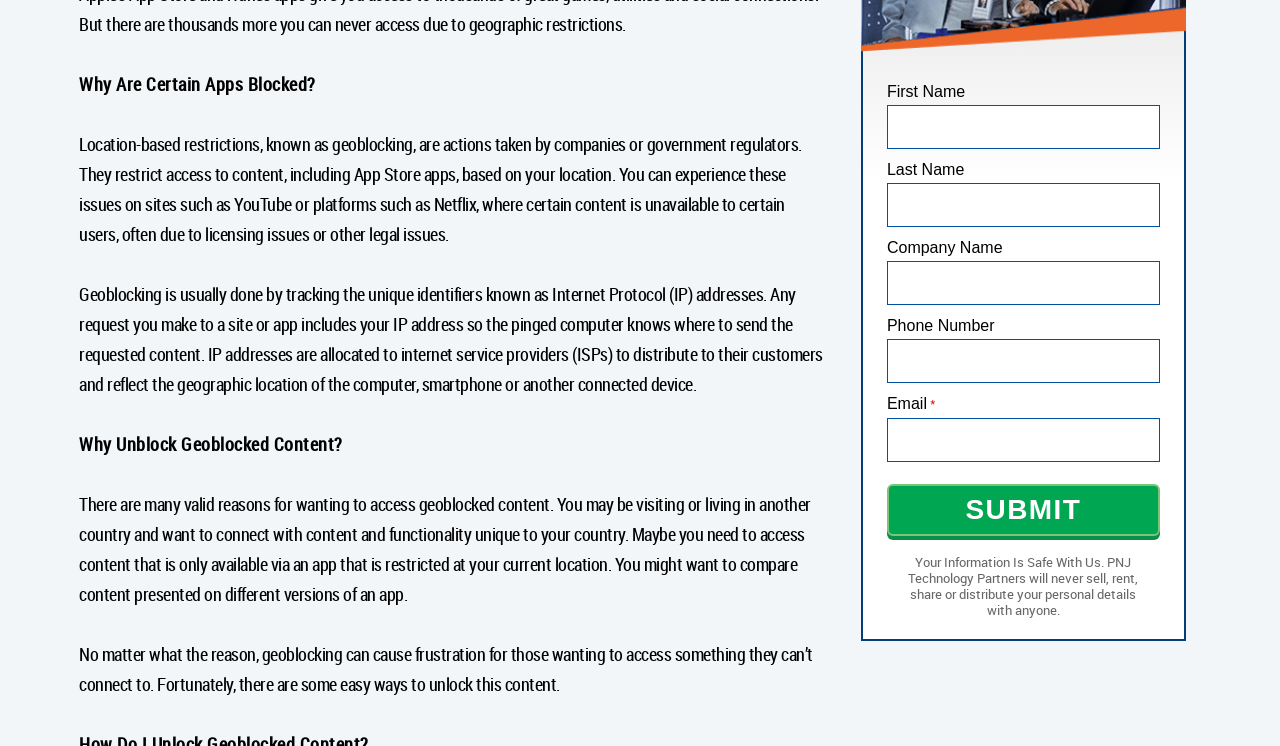Use the information in the screenshot to answer the question comprehensively: What does PNJ Technology Partners promise not to do with personal details?

According to the webpage, PNJ Technology Partners promises not to sell, rent, share or distribute personal details with anyone, ensuring that the user's information is safe with them.